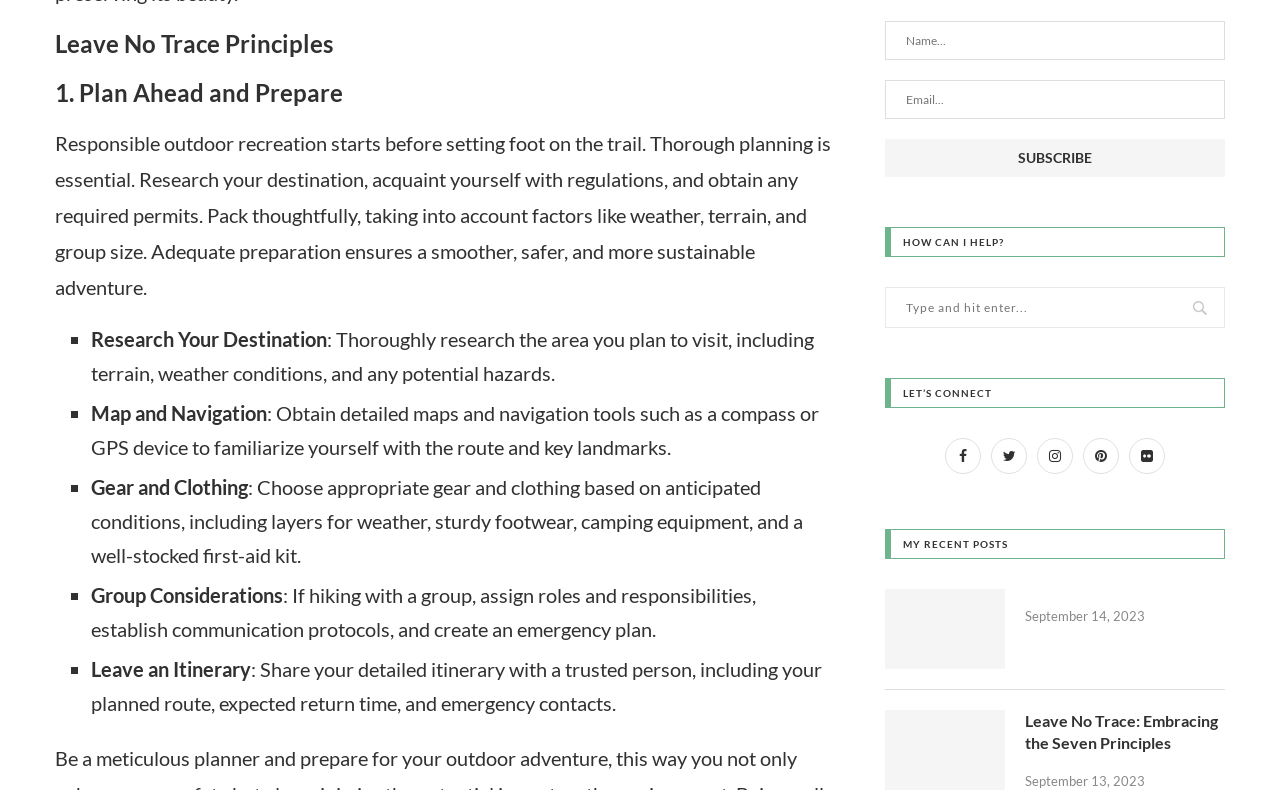Can you find the bounding box coordinates for the element that needs to be clicked to execute this instruction: "Subscribe to the newsletter"? The coordinates should be given as four float numbers between 0 and 1, i.e., [left, top, right, bottom].

[0.691, 0.176, 0.957, 0.224]